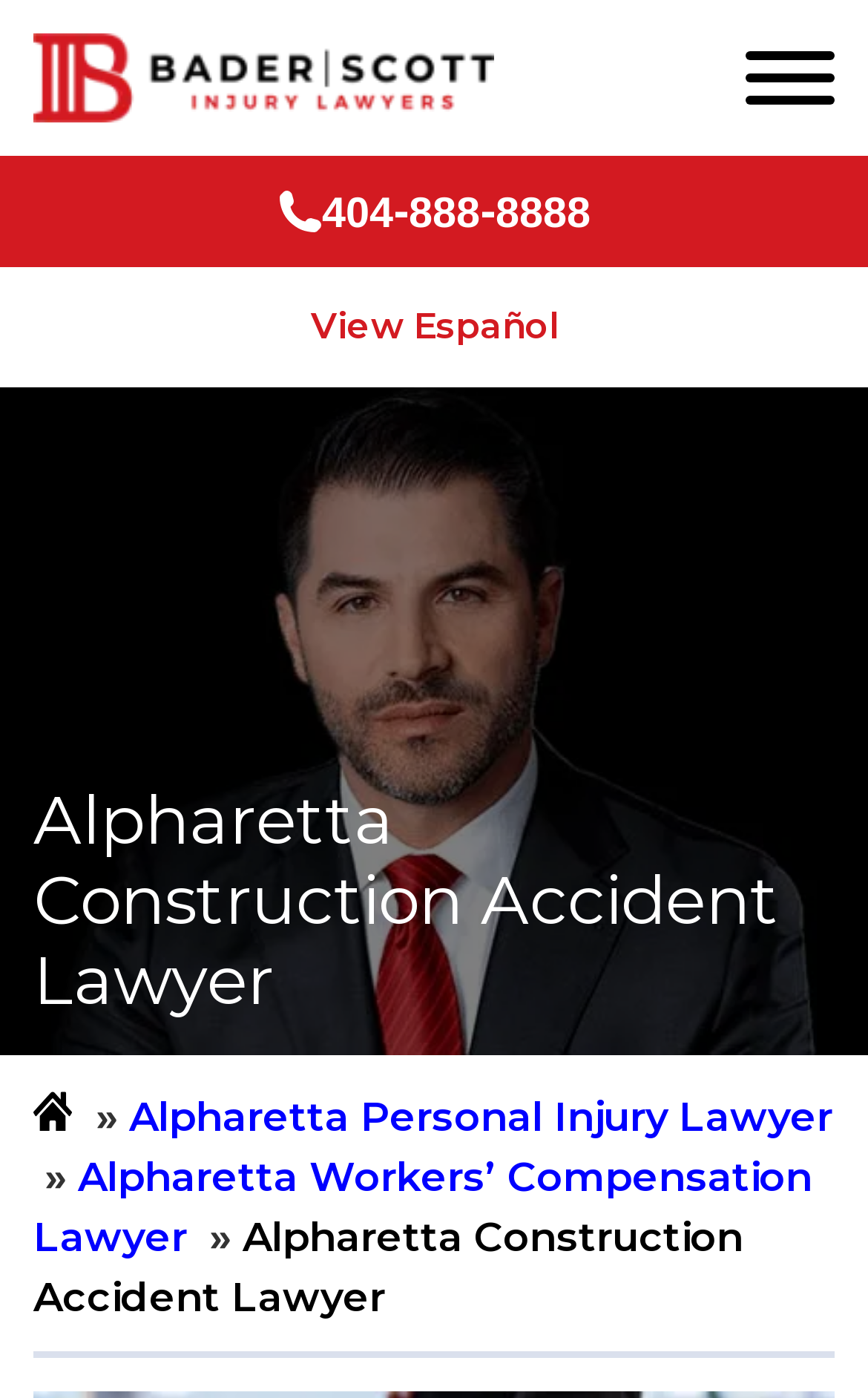Please give a concise answer to this question using a single word or phrase: 
How many types of lawyers are listed?

3